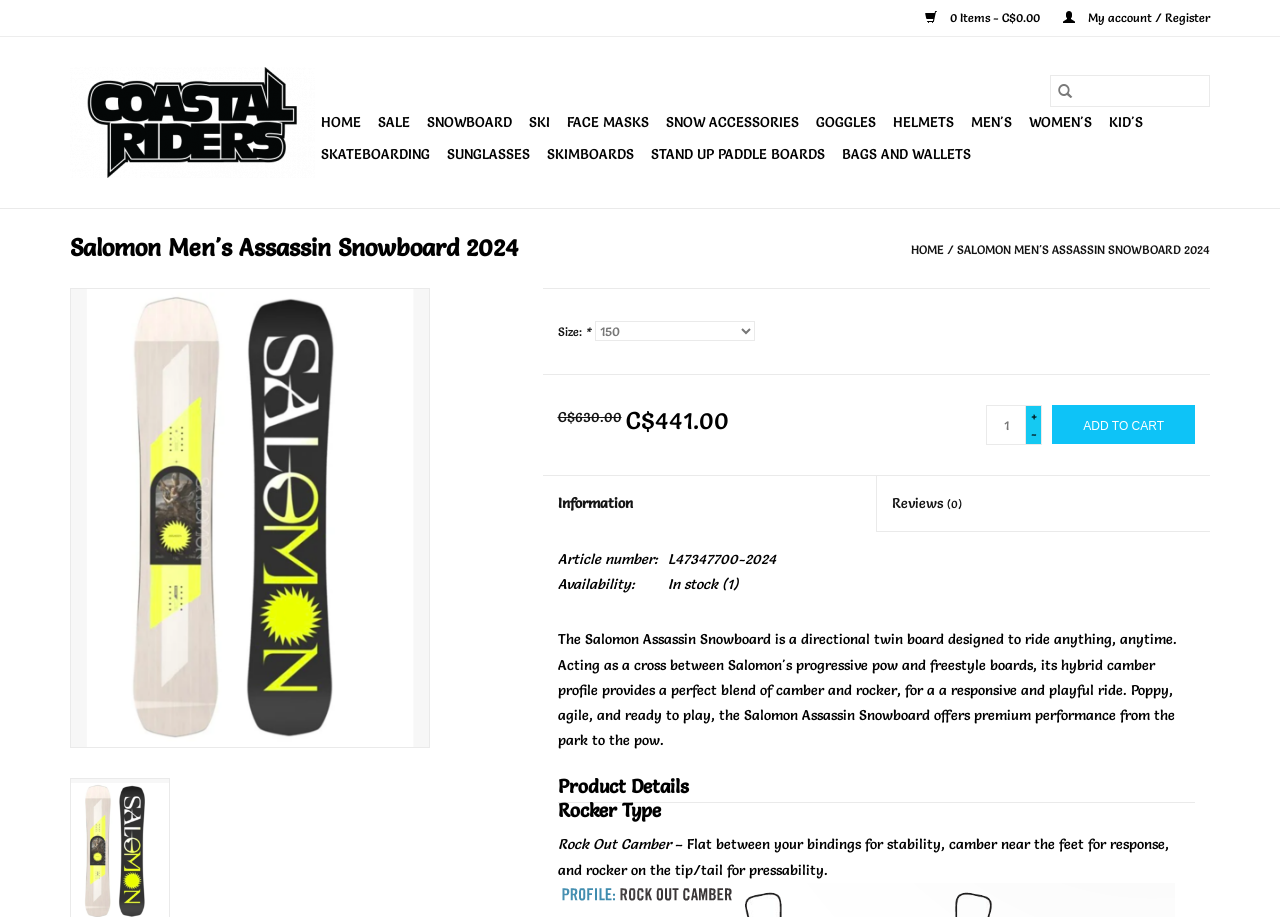Analyze and describe the webpage in a detailed narrative.

The webpage is about the Salomon Men's Assassin Snowboard 2024, sold by Coastal Riders. At the top right corner, there is a cart icon with a link to view the cart contents and a notification of 0 items with a total cost of $0.00. Next to it is a link to access the user's account or register. 

Below the top section, there is a layout table with several elements. On the left side, there is a link to the Coastal Riders website, accompanied by a small image of the Coastal Riders logo. On the right side, there is a search bar with a text box and a search button. 

Underneath the search bar, there is a navigation list with 14 links to different categories, including HOME, SALE, SNOWBOARD, SKI, FACE MASKS, and others. 

The main content of the webpage is about the Salomon Men's Assassin Snowboard 2024. There is a heading with the product name, followed by a breadcrumbs section showing the navigation path from the homepage to the current product page. 

Below the breadcrumbs, there is a large image of the snowboard. On the right side of the image, there is a section to customize the product, where users can select the size from a dropdown menu. 

Underneath the image, there are two prices displayed: the original price of $630.00 and the discounted price of $441.00. Users can input the quantity they want to purchase and adjust it using the increase and decrease quantity buttons. There is also an "Add to cart" button. 

Further down, there are links to access more information about the product and to view reviews. There is a table displaying the article number and availability of the product. 

The webpage also includes a section with product details, including a heading and a description of the rocker type, which is Rock Out Camber.